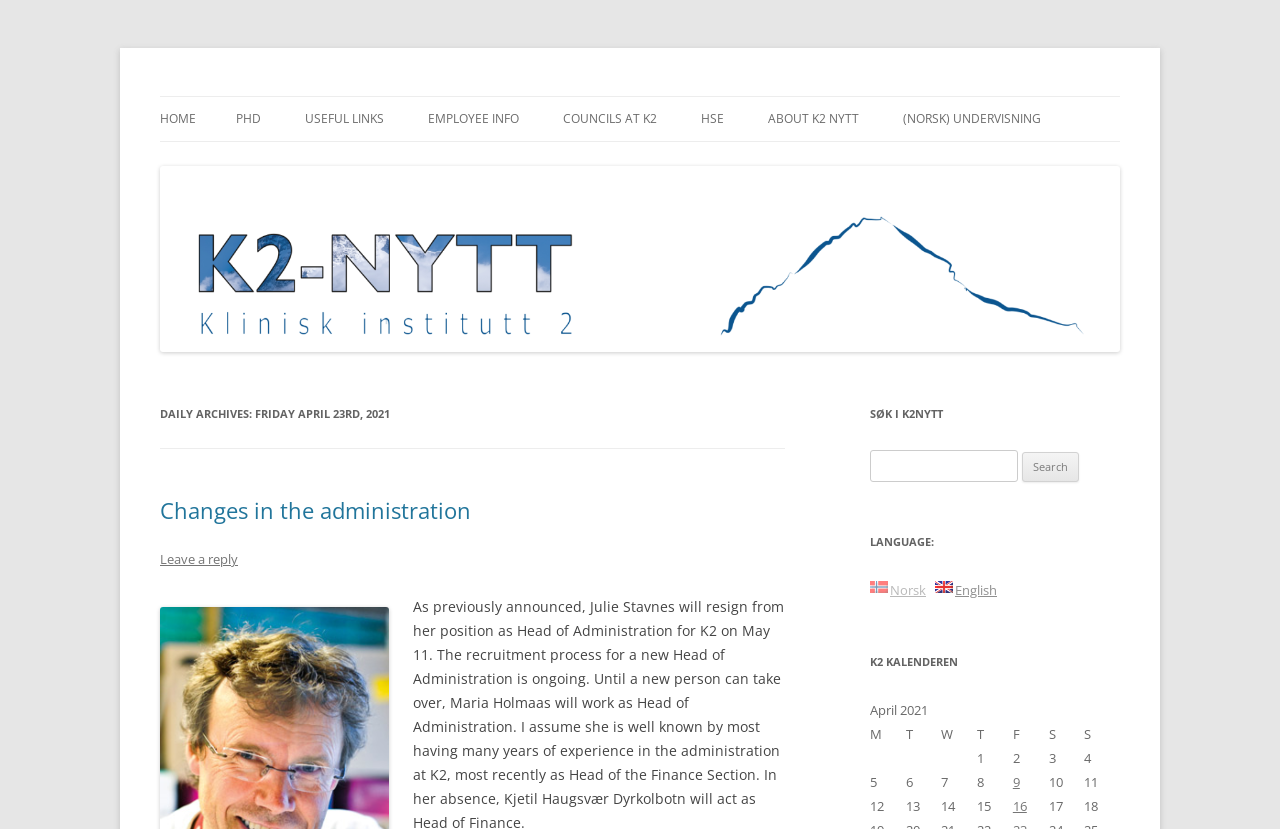What is the name of this website?
Refer to the image and give a detailed answer to the query.

The name of the website can be found in the heading element at the top of the page, which says 'K2 Nytt'. This is also confirmed by the link with the same text.